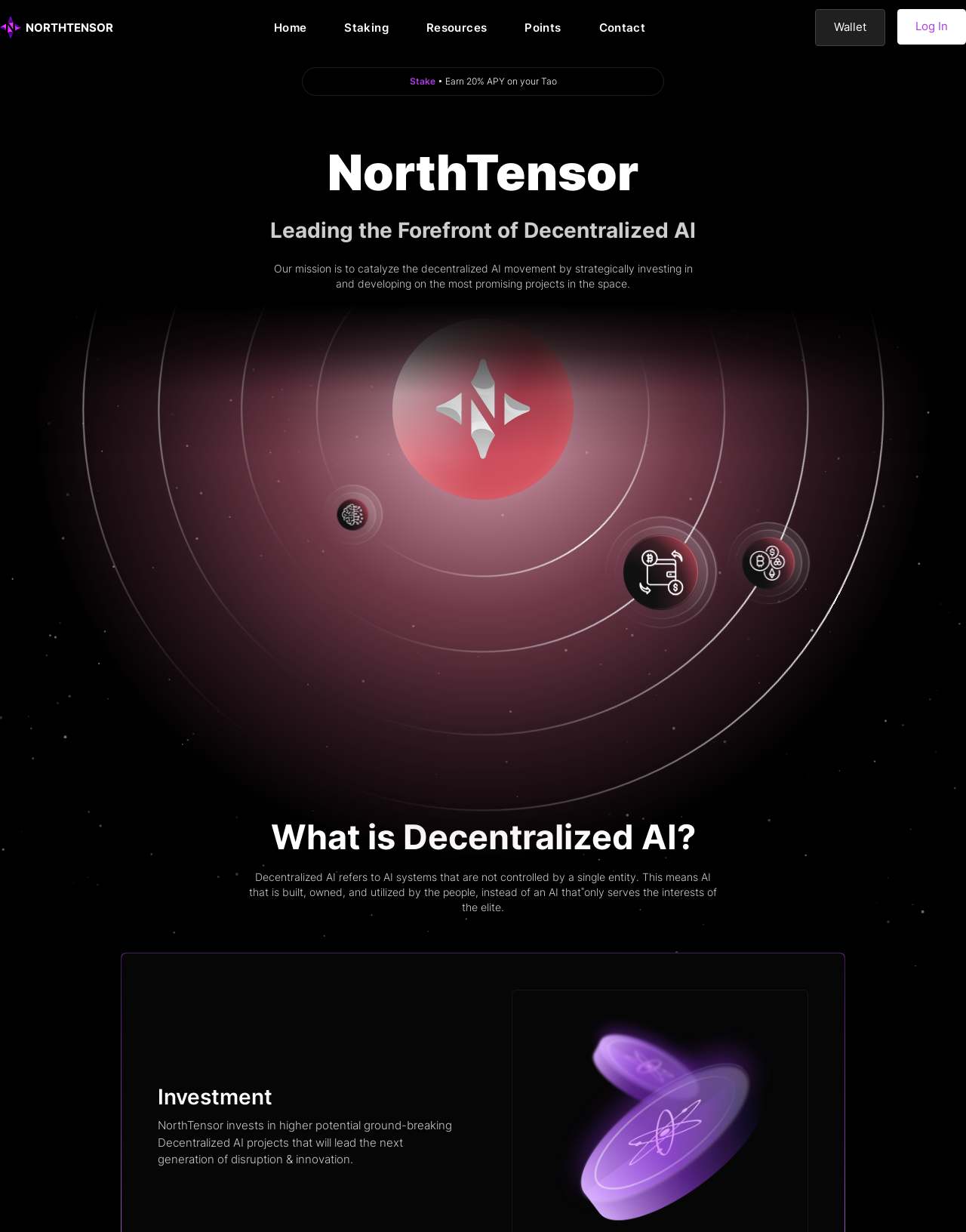Determine the bounding box coordinates of the clickable region to follow the instruction: "Explore Staking".

[0.356, 0.018, 0.402, 0.027]